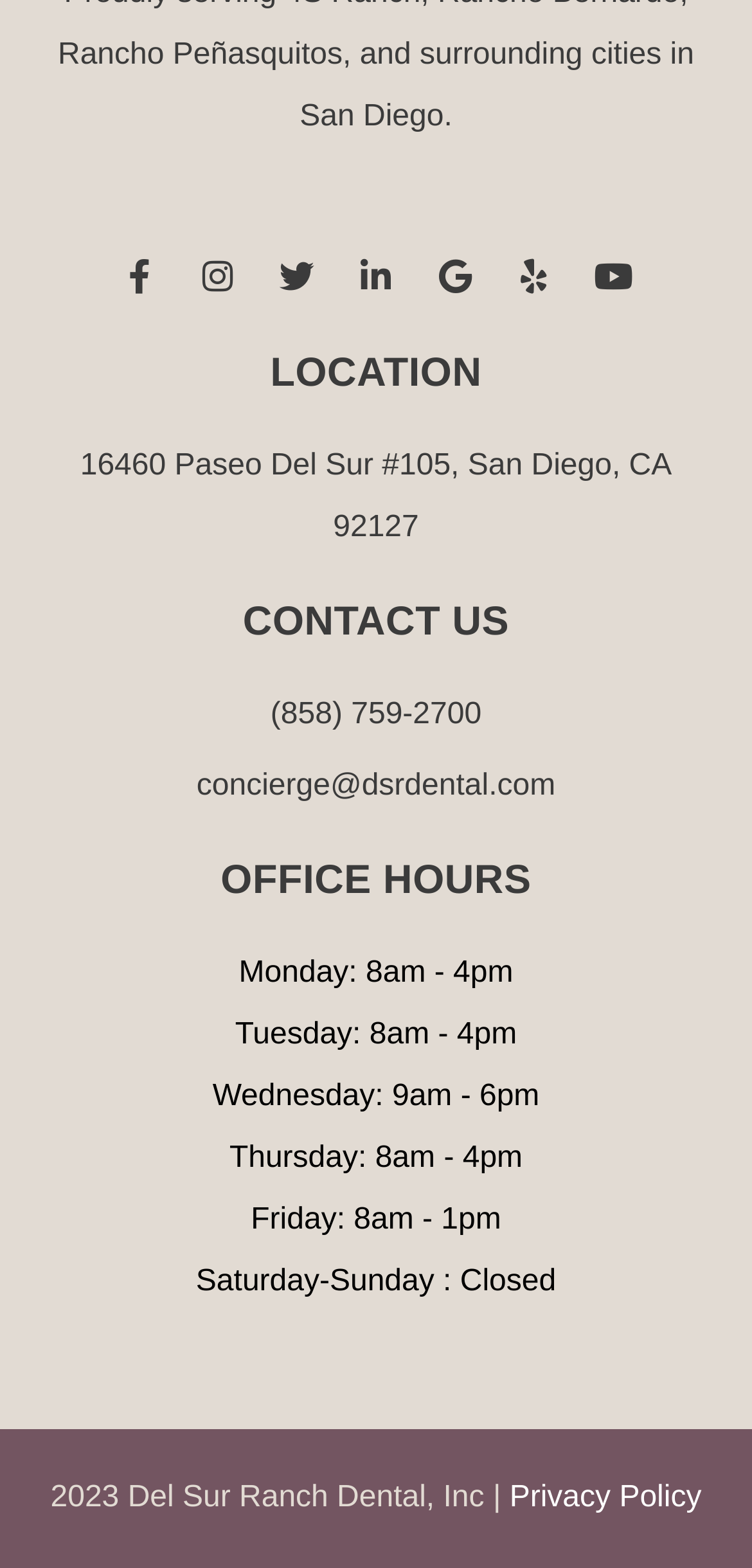What is the phone number of Del Sur Ranch Dental?
From the image, provide a succinct answer in one word or a short phrase.

(858) 759-2700